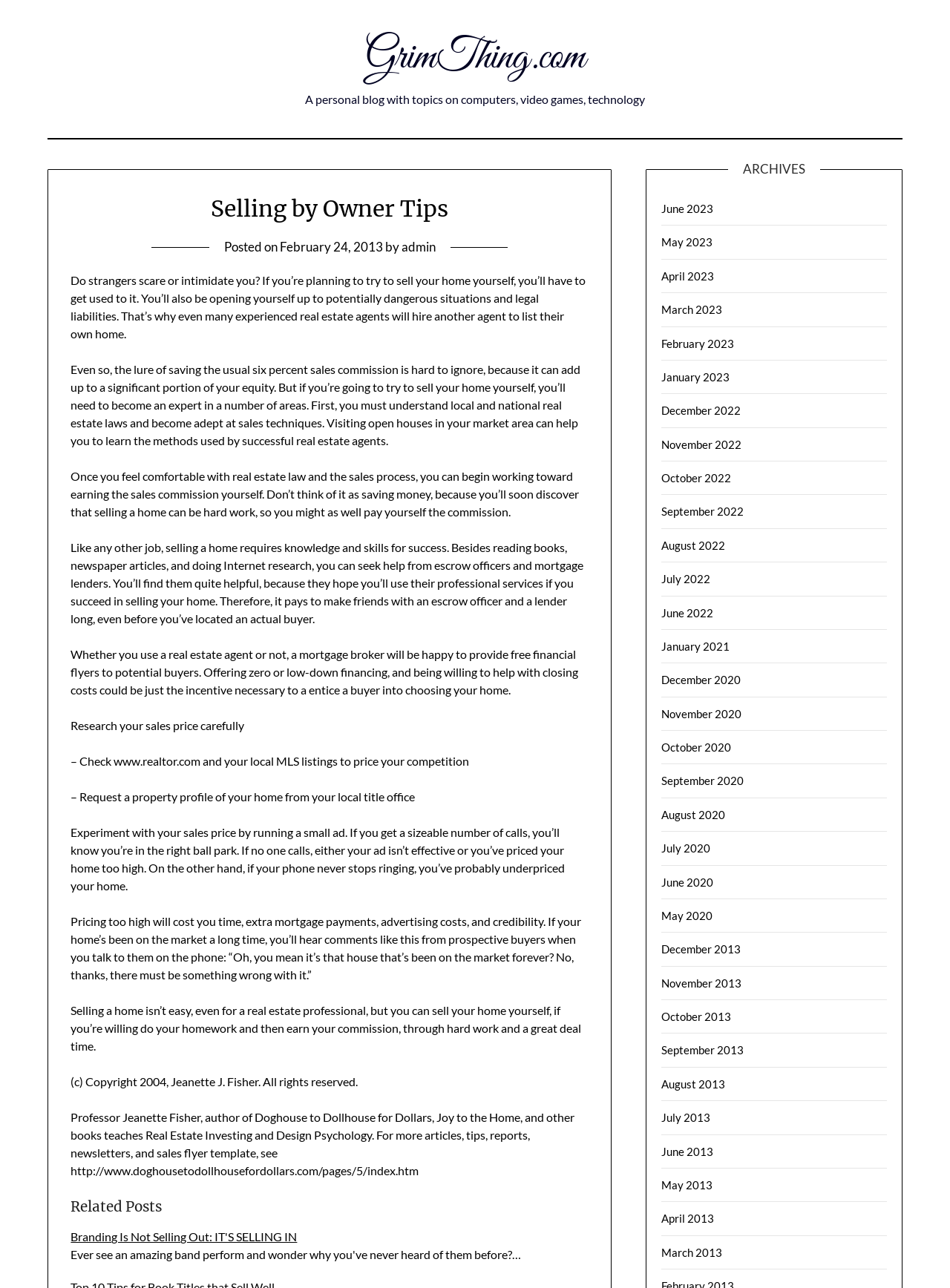Provide the bounding box coordinates of the HTML element this sentence describes: "February 24, 2013". The bounding box coordinates consist of four float numbers between 0 and 1, i.e., [left, top, right, bottom].

[0.294, 0.186, 0.403, 0.198]